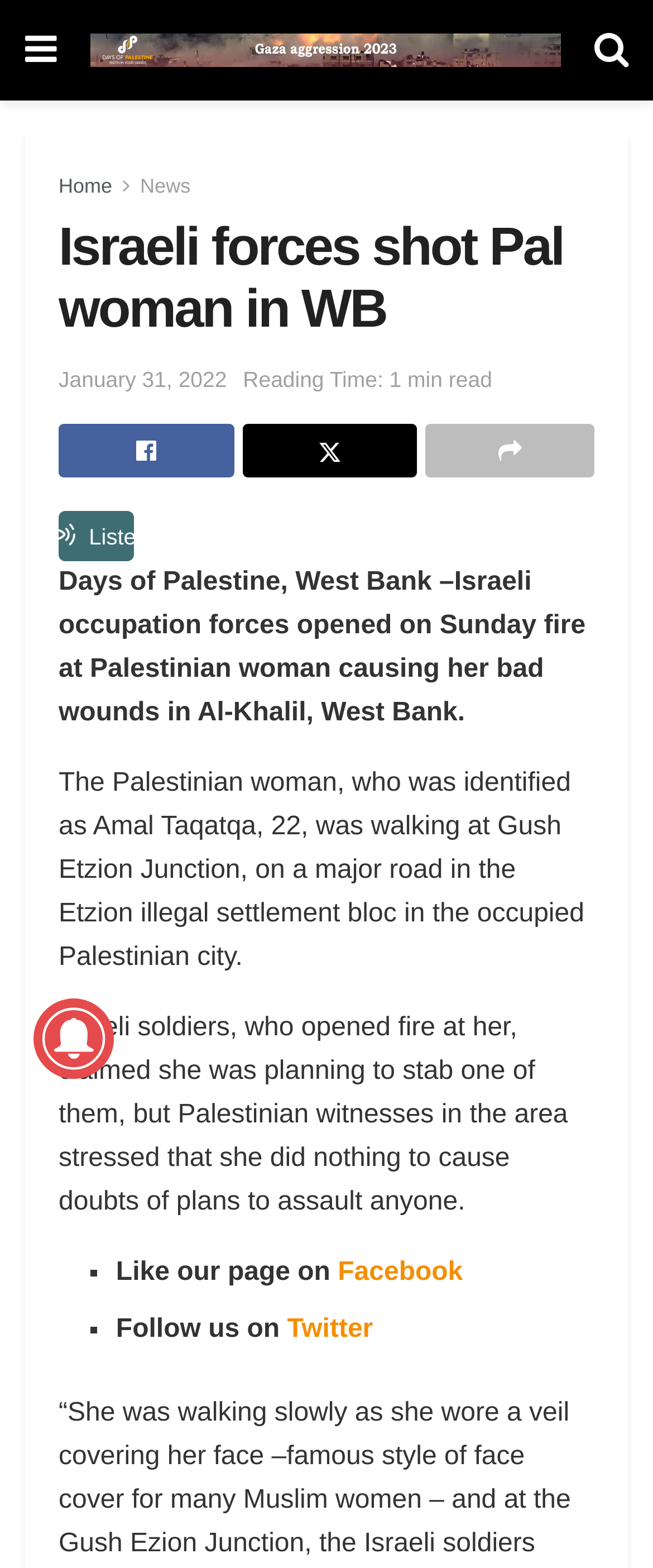Locate the bounding box coordinates of the element I should click to achieve the following instruction: "Click the News link".

[0.215, 0.111, 0.292, 0.126]